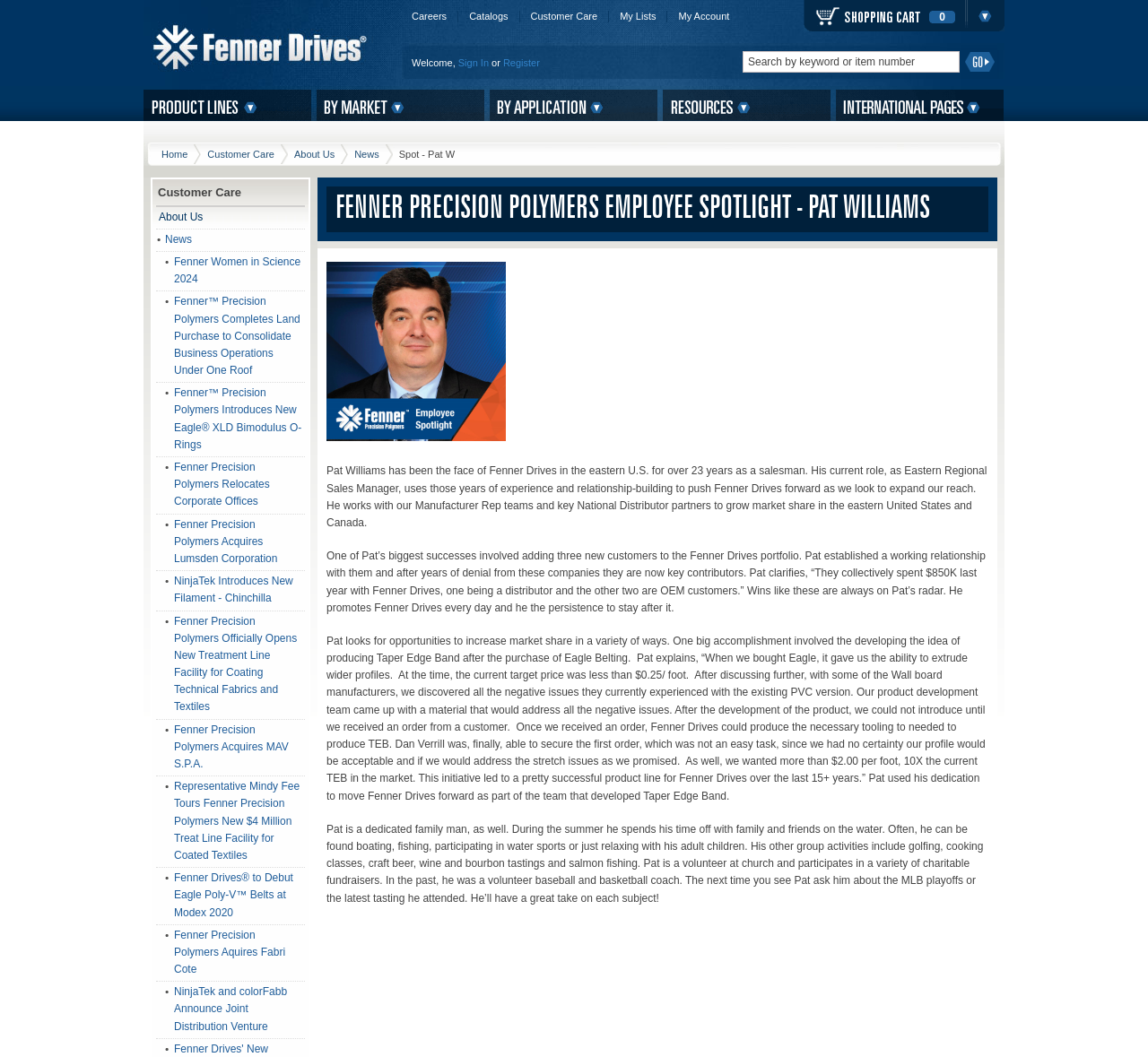What is the name of the product developed by Pat Williams and the team?
Using the visual information, reply with a single word or short phrase.

Taper Edge Band